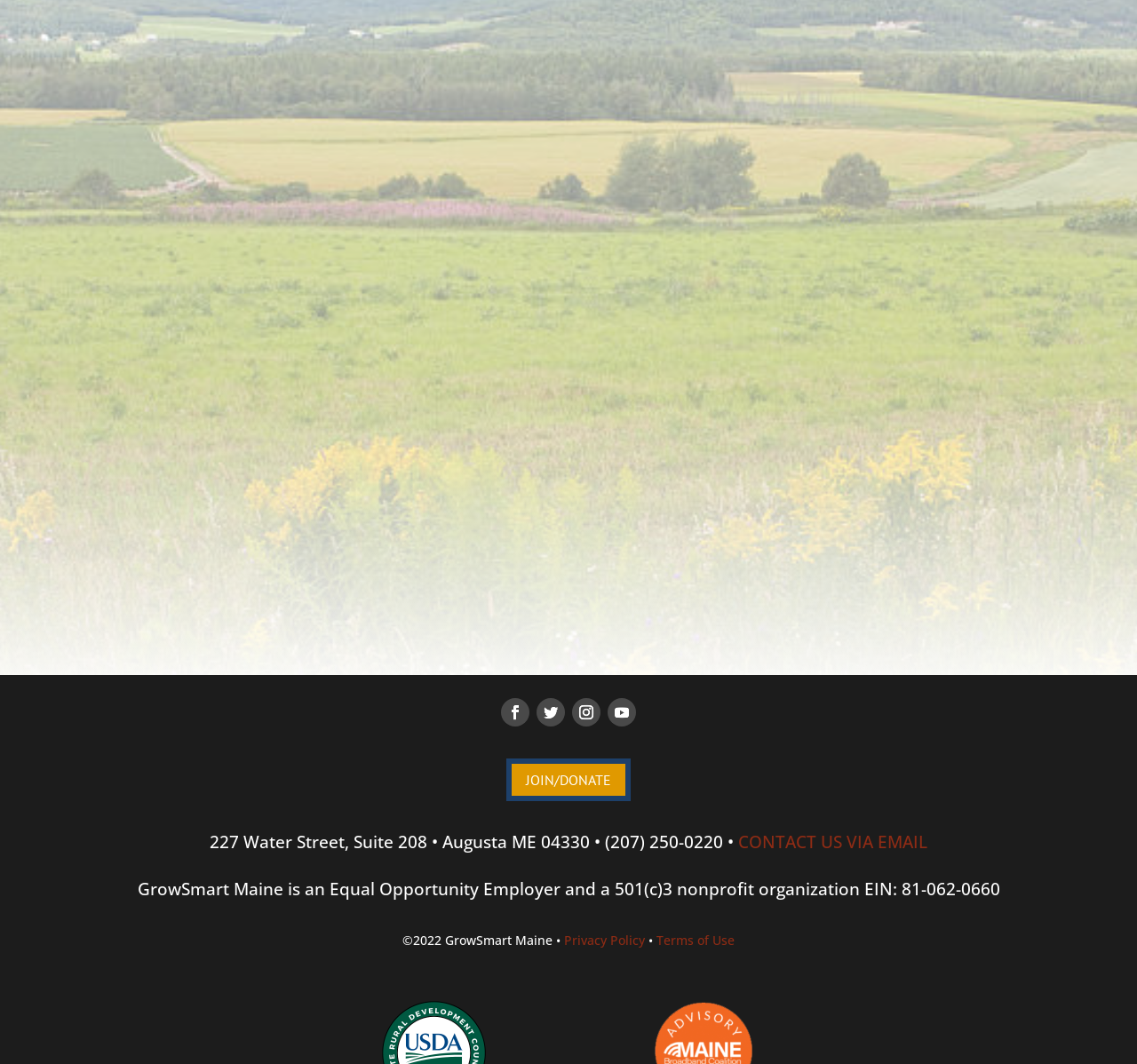Given the element description Permalink, specify the bounding box coordinates of the corresponding UI element in the format (top-left x, top-left y, bottom-right x, bottom-right y). All values must be between 0 and 1.

None